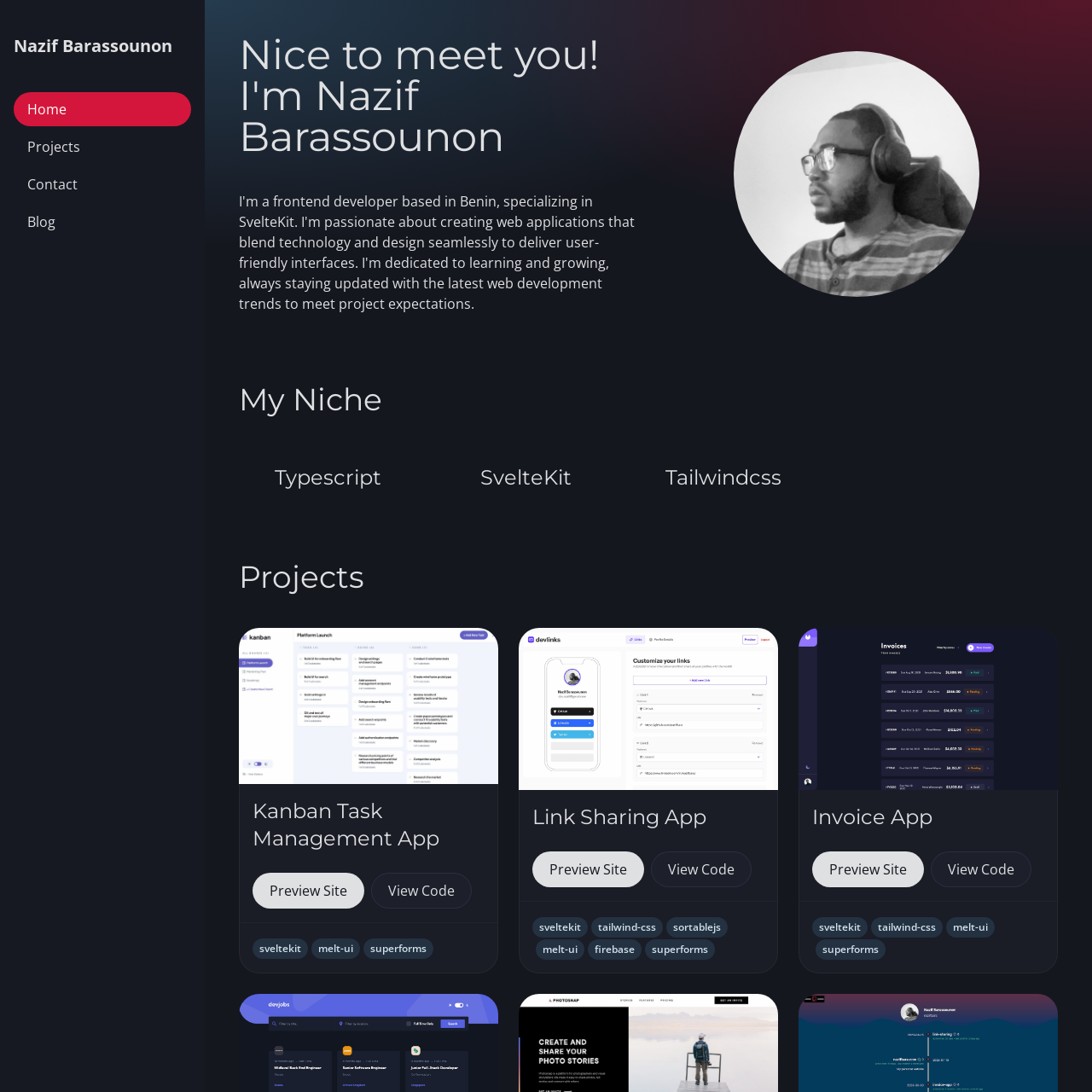Determine the bounding box coordinates of the section to be clicked to follow the instruction: "Preview the Link Sharing App". The coordinates should be given as four float numbers between 0 and 1, formatted as [left, top, right, bottom].

[0.488, 0.78, 0.59, 0.812]